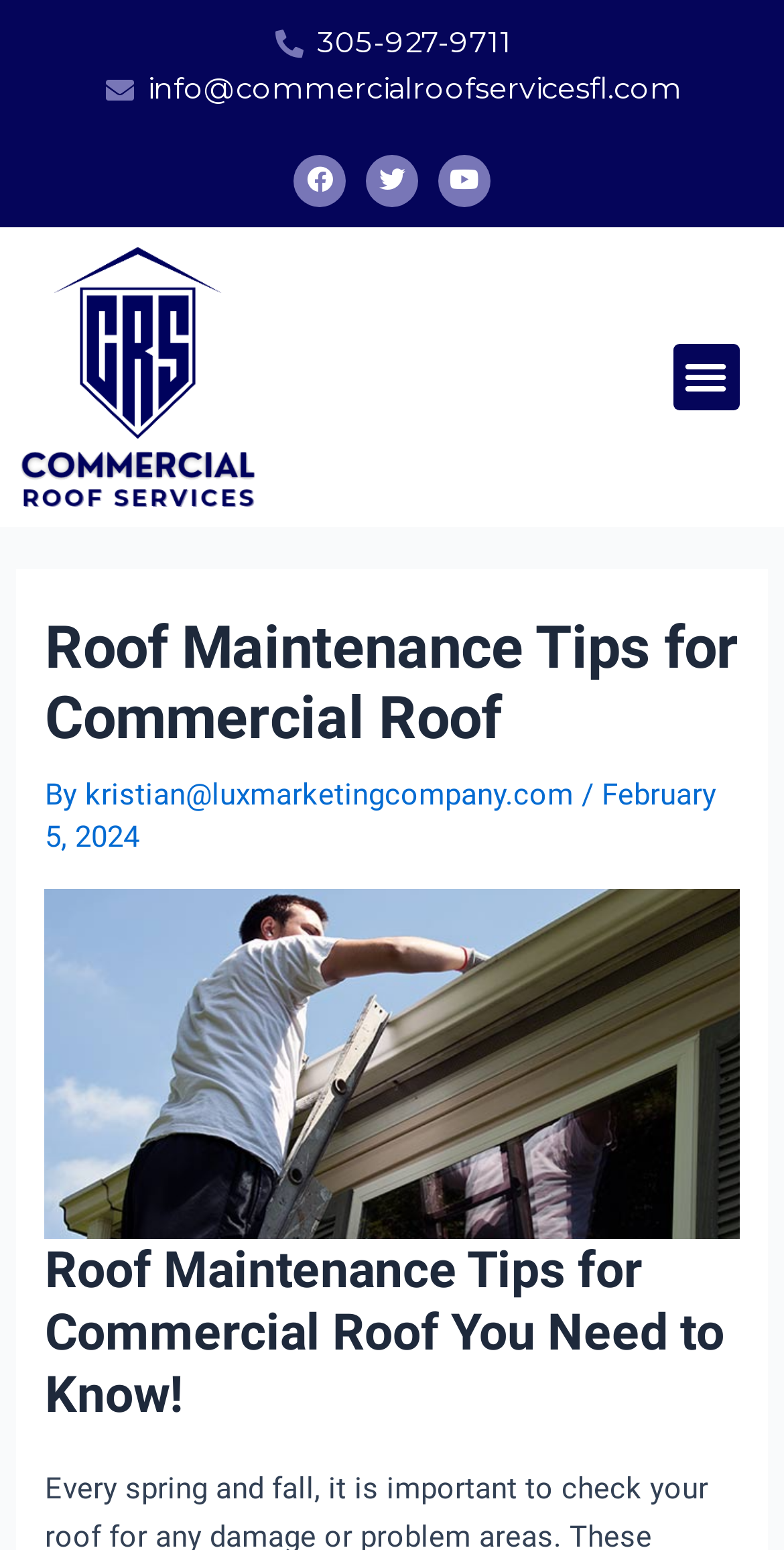Carefully observe the image and respond to the question with a detailed answer:
What is the phone number to contact Commercial Roof Services?

The phone number can be found in the top section of the webpage, where the contact information is provided.